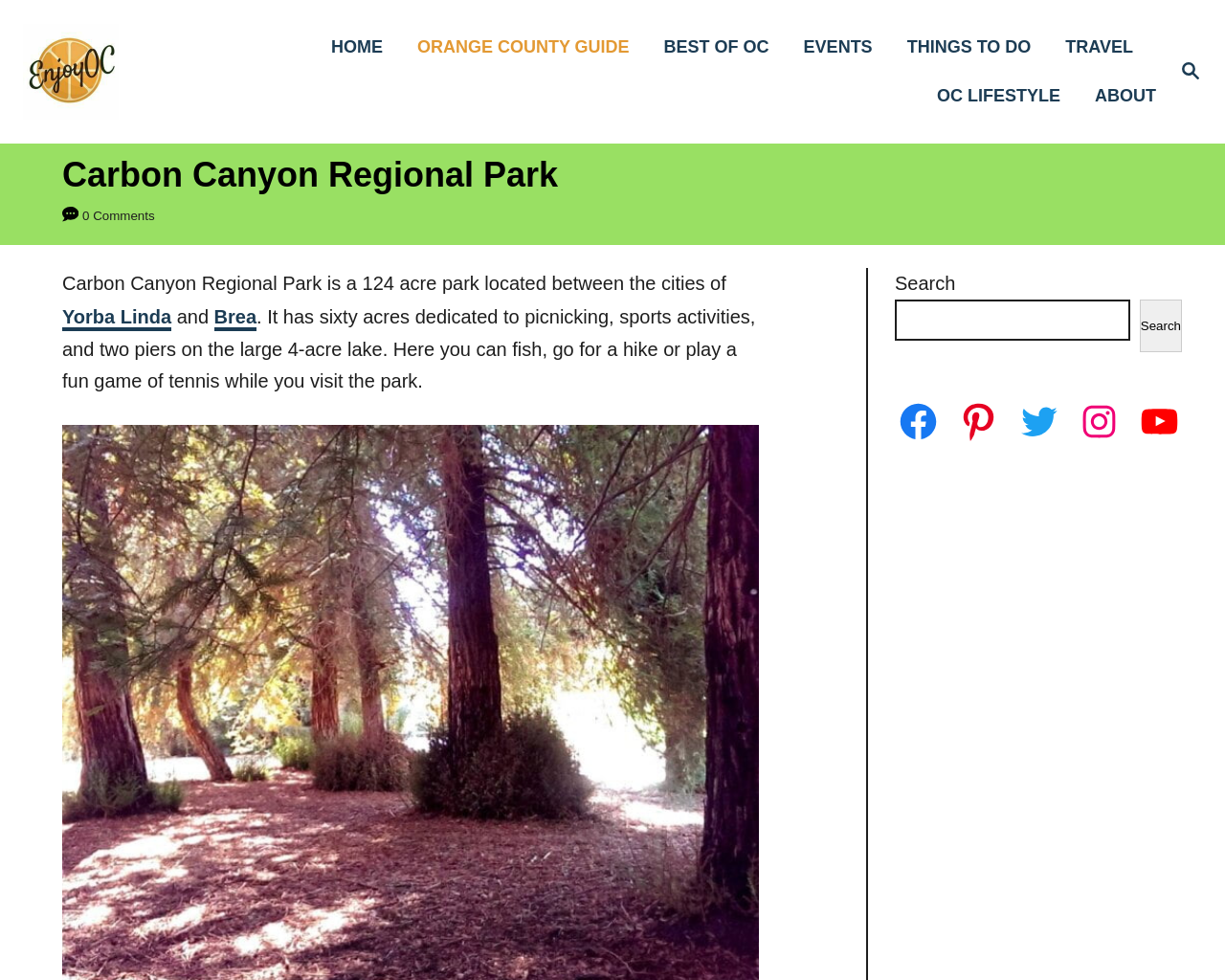Find the bounding box coordinates of the UI element according to this description: "Twitter".

[0.83, 0.408, 0.865, 0.452]